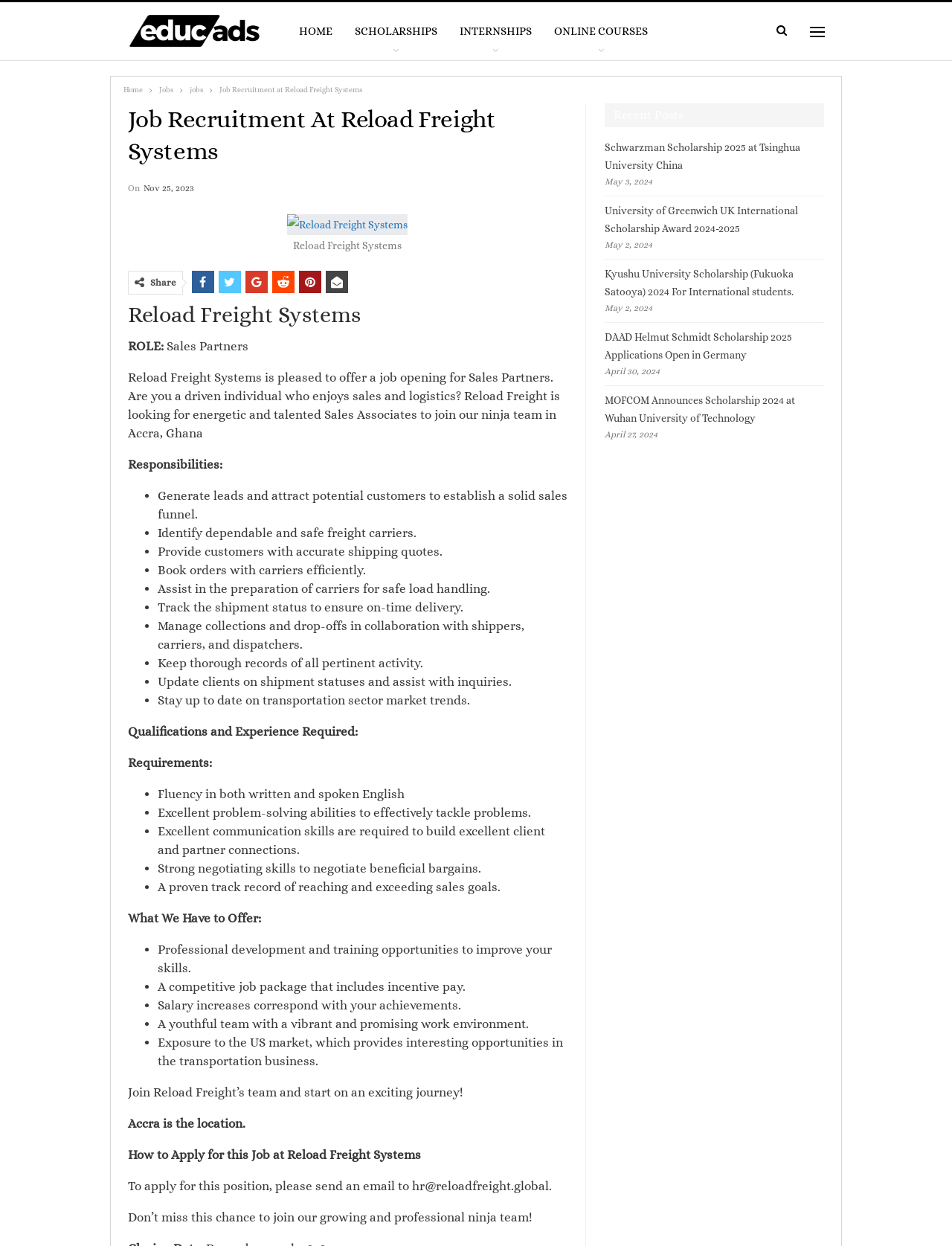Describe all visible elements and their arrangement on the webpage.

The webpage is a job recruitment page for Reload Freight Systems, with a focus on a Sales Partners position. At the top, there is a navigation bar with links to "HOME", "SCHOLARSHIPS", "INTERNSHIPS", and "ONLINE COURSES". Below this, there is a breadcrumbs navigation section with links to "Home" and "Jobs".

The main content of the page is divided into sections. The first section has a heading "Job Recruitment at Reload Freight Systems" and includes a figure with a link to "Reload Freight Systems" and a caption. Below this, there is a section with a heading "Reload Freight Systems" and a brief description of the company.

The next section is about the job opening, with a heading "ROLE: Sales Partners" and a brief description of the job. This is followed by a section outlining the responsibilities of the job, which includes a list of bullet points with tasks such as generating leads, identifying dependable freight carriers, and tracking shipment status.

The following section is about the qualifications and experience required for the job, which includes a list of bullet points with requirements such as fluency in English, excellent problem-solving abilities, and strong negotiating skills.

The next section is about what the company has to offer, which includes a list of bullet points with benefits such as professional development opportunities, a competitive job package, and a youthful team with a vibrant work environment.

At the bottom of the page, there is a section with information on how to apply for the job, including the location of the job and an email address to send applications to.